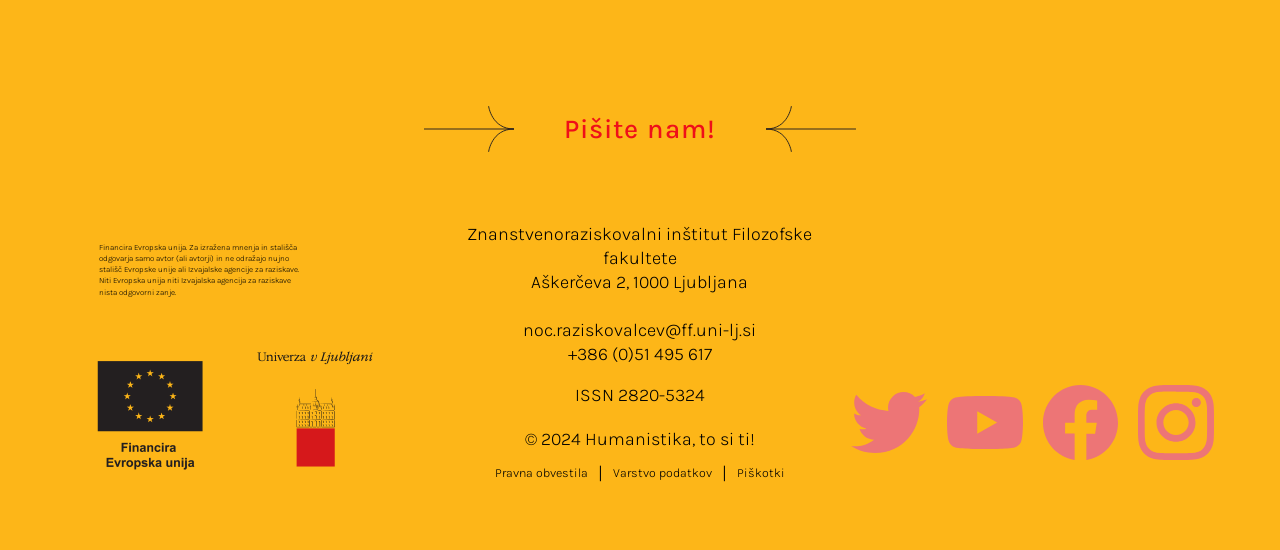Please mark the clickable region by giving the bounding box coordinates needed to complete this instruction: "Click the 'Humanistika Logo'".

[0.196, 0.633, 0.298, 0.873]